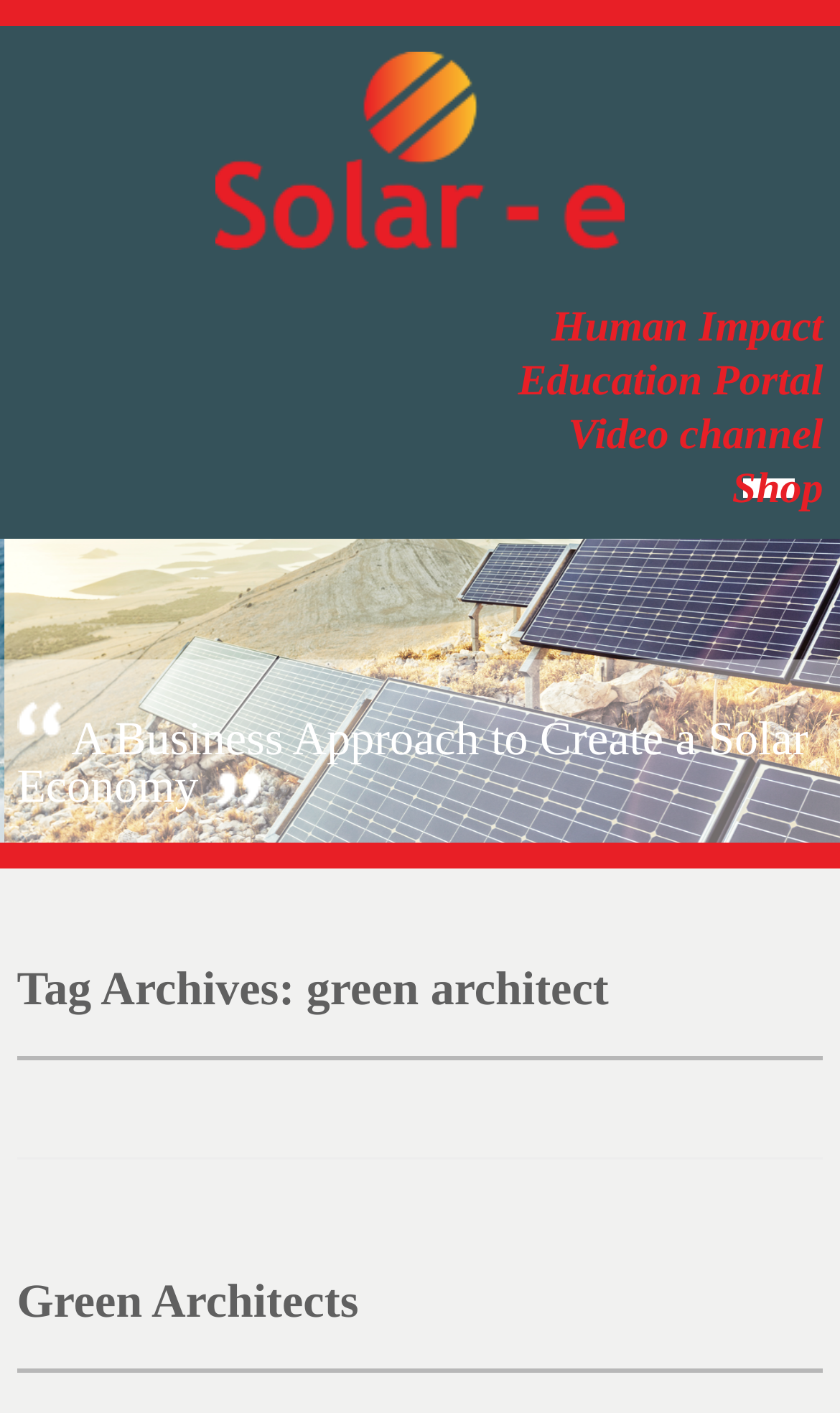Provide a brief response to the question below using a single word or phrase: 
What is the main topic of this webpage?

Green architect